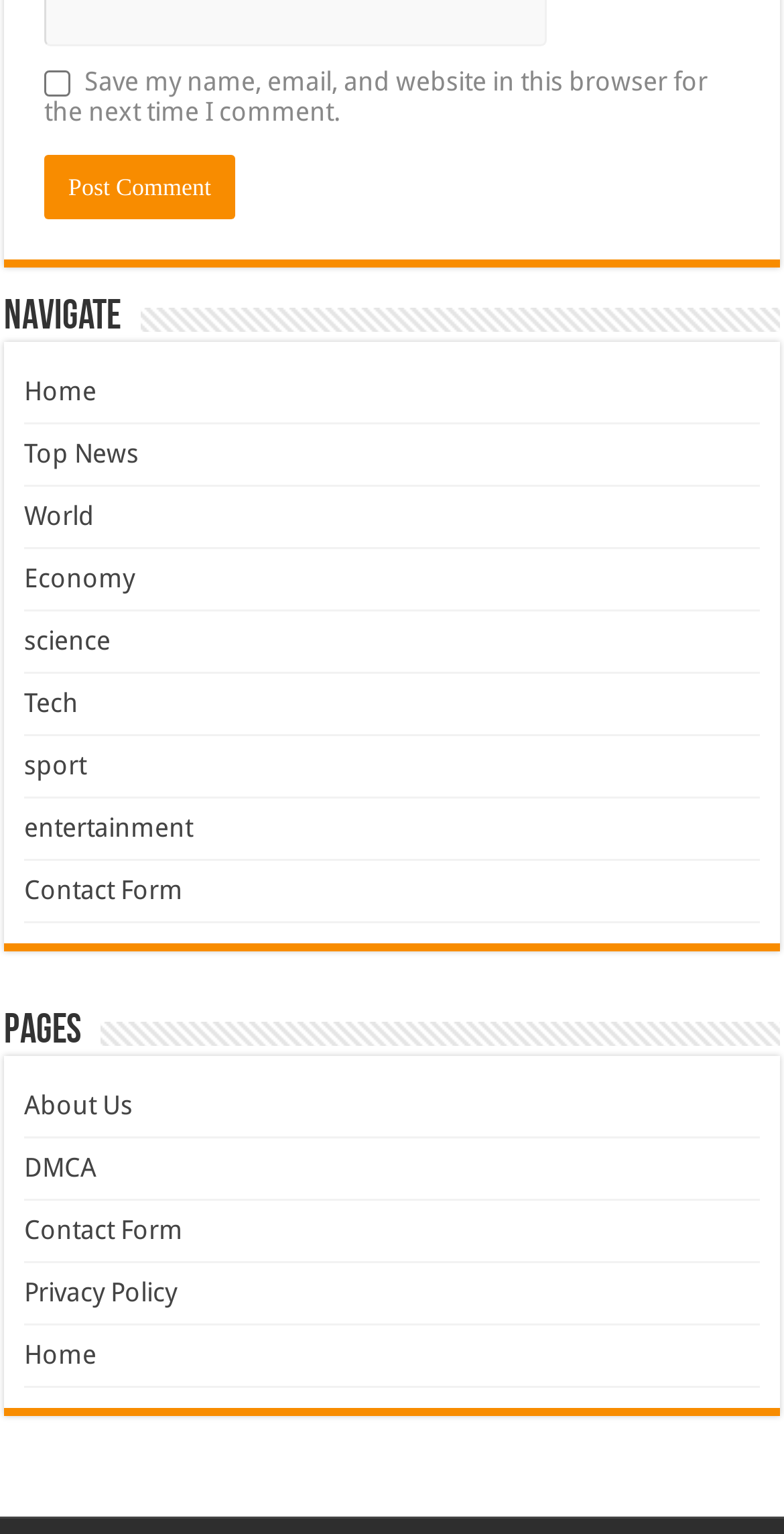Locate the UI element that matches the description Top News in the webpage screenshot. Return the bounding box coordinates in the format (top-left x, top-left y, bottom-right x, bottom-right y), with values ranging from 0 to 1.

[0.031, 0.286, 0.177, 0.306]